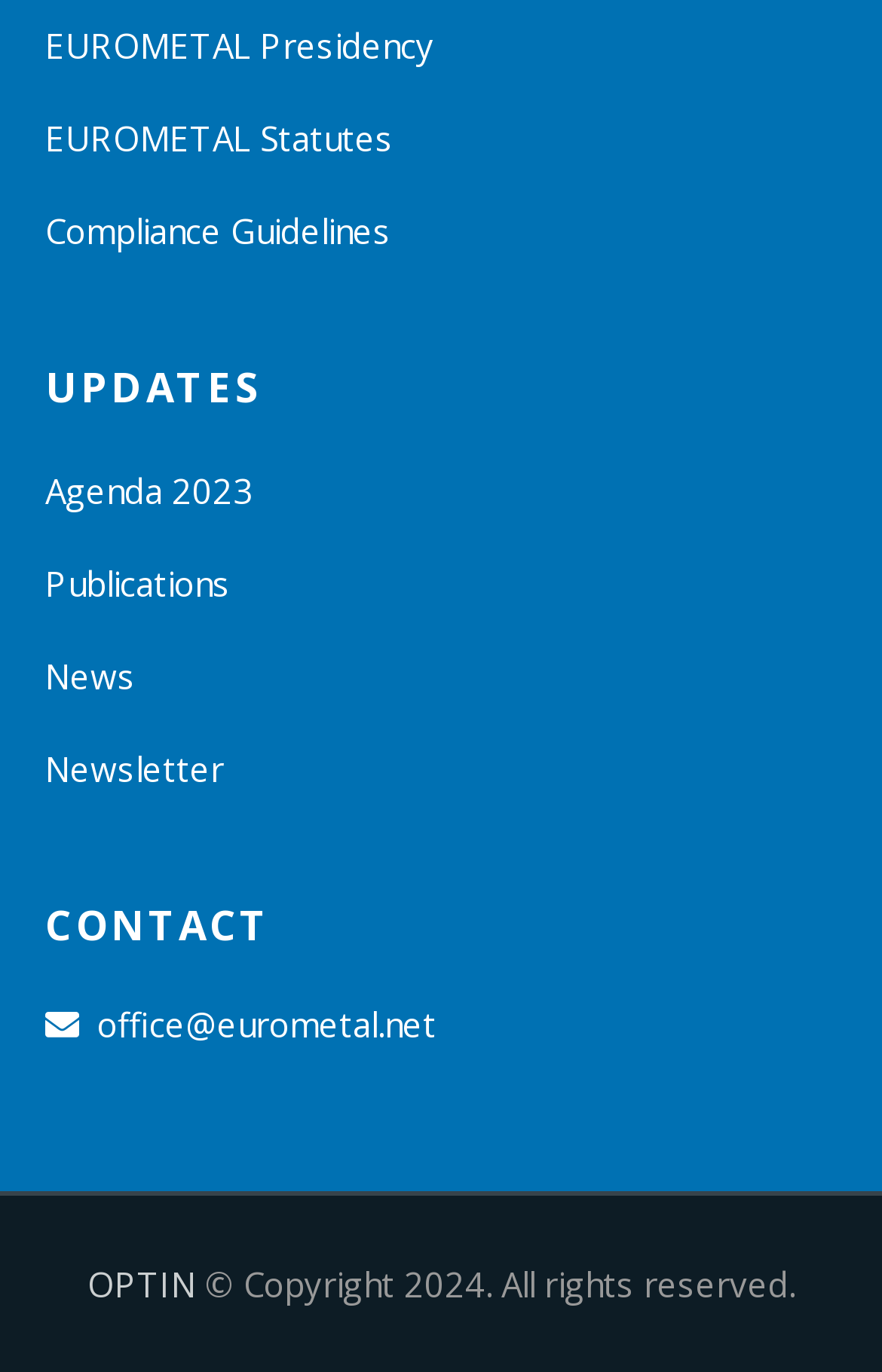What is the copyright year mentioned on the webpage?
Provide a fully detailed and comprehensive answer to the question.

The webpage has a footer section which contains the text '© Copyright 2024. All rights reserved.'. This text mentions the copyright year as 2024.